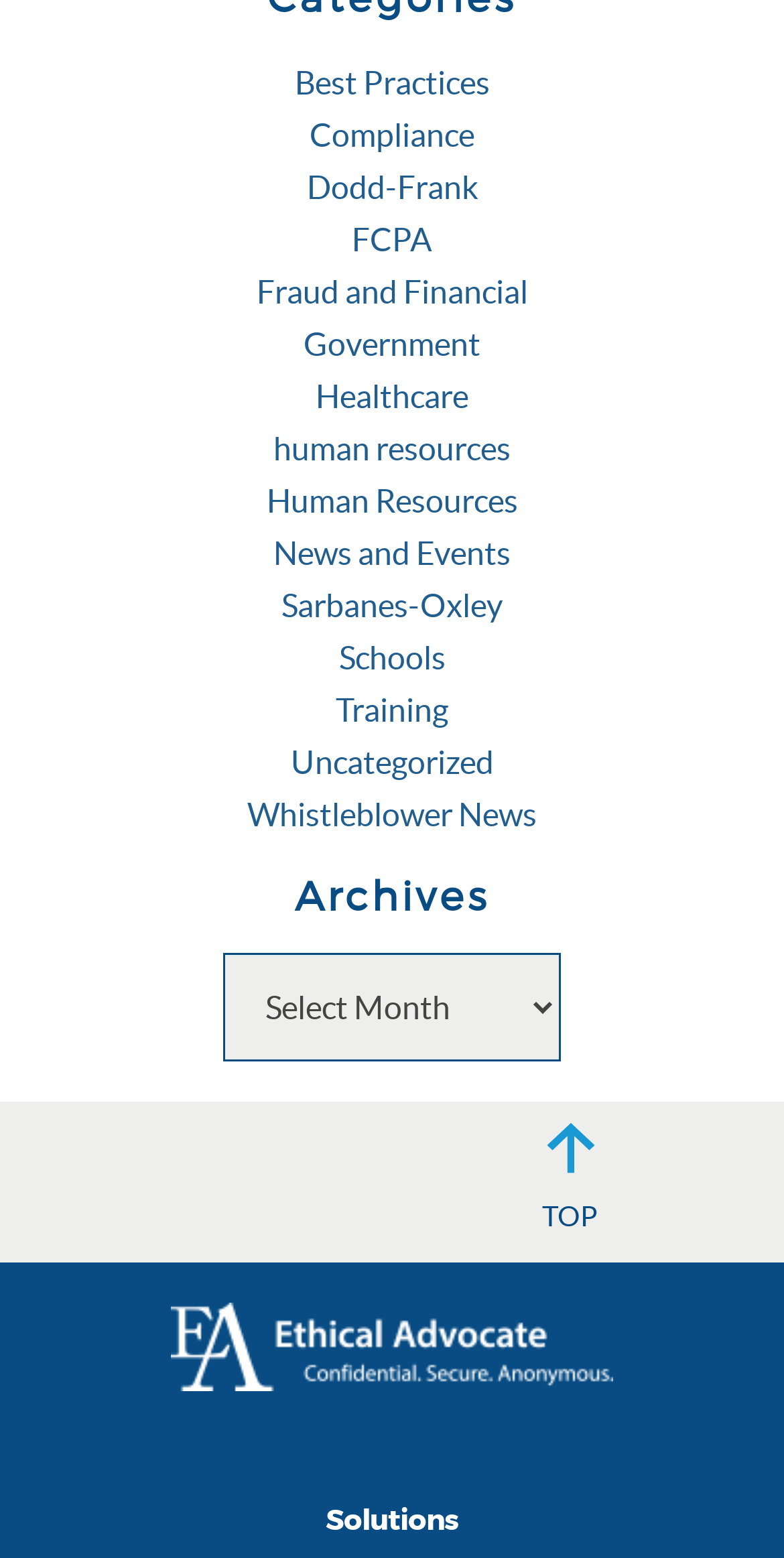Provide the bounding box coordinates for the specified HTML element described in this description: "Fraud and Financial". The coordinates should be four float numbers ranging from 0 to 1, in the format [left, top, right, bottom].

[0.327, 0.175, 0.673, 0.198]